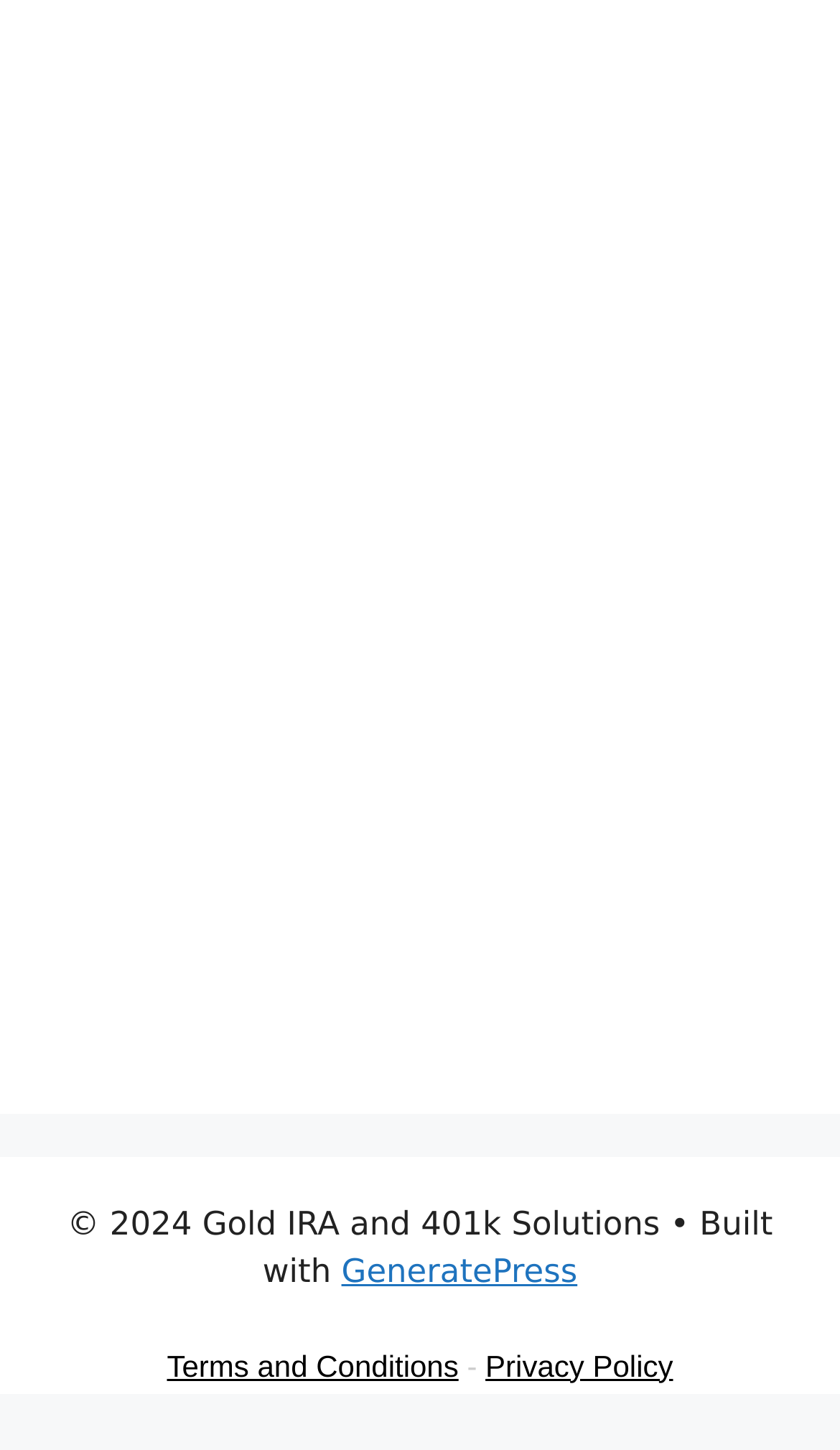How many links are there in the footer?
Based on the image, provide a one-word or brief-phrase response.

3